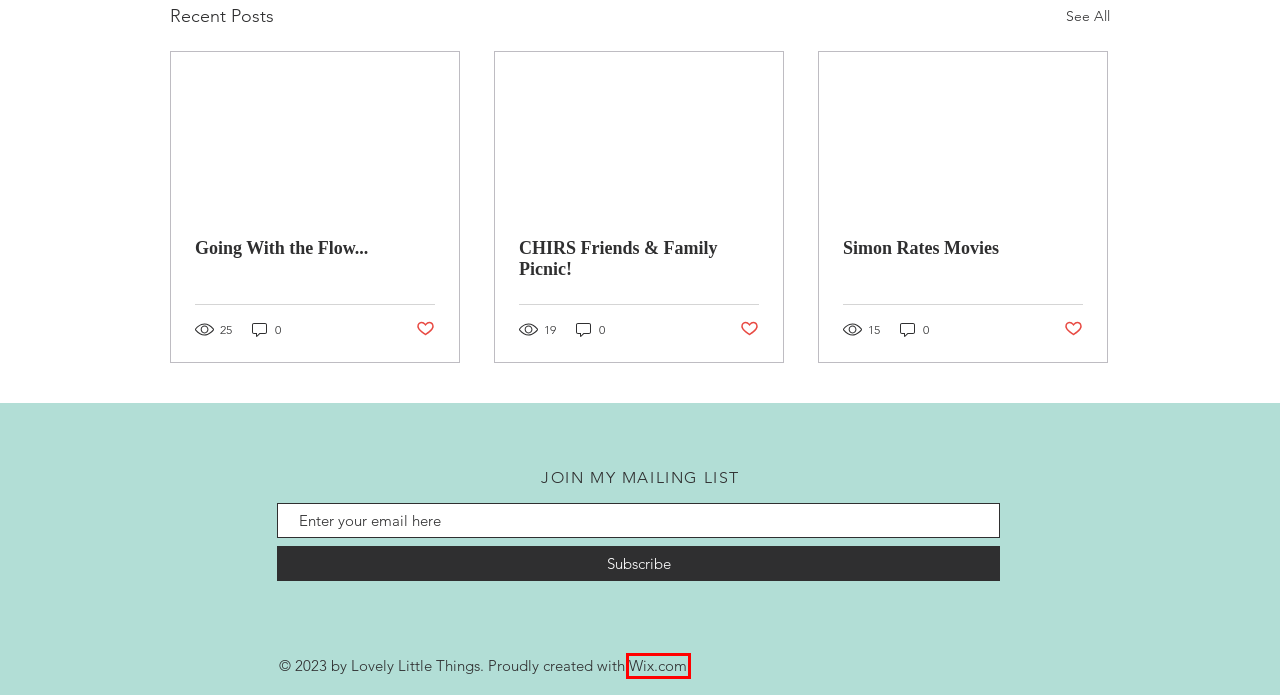You are provided a screenshot of a webpage featuring a red bounding box around a UI element. Choose the webpage description that most accurately represents the new webpage after clicking the element within the red bounding box. Here are the candidates:
A. Website Builder - Create a Free Website Today | Wix.com
B. Home | Community Head Injury Resource Services | Toronto
C. Going With the Flow...
D. Simon Rates Movies
E. Articles of Interest
F. CHIRS Friends & Family Picnic!
G. In the Community
H. Blog | CHIRS Blog

A